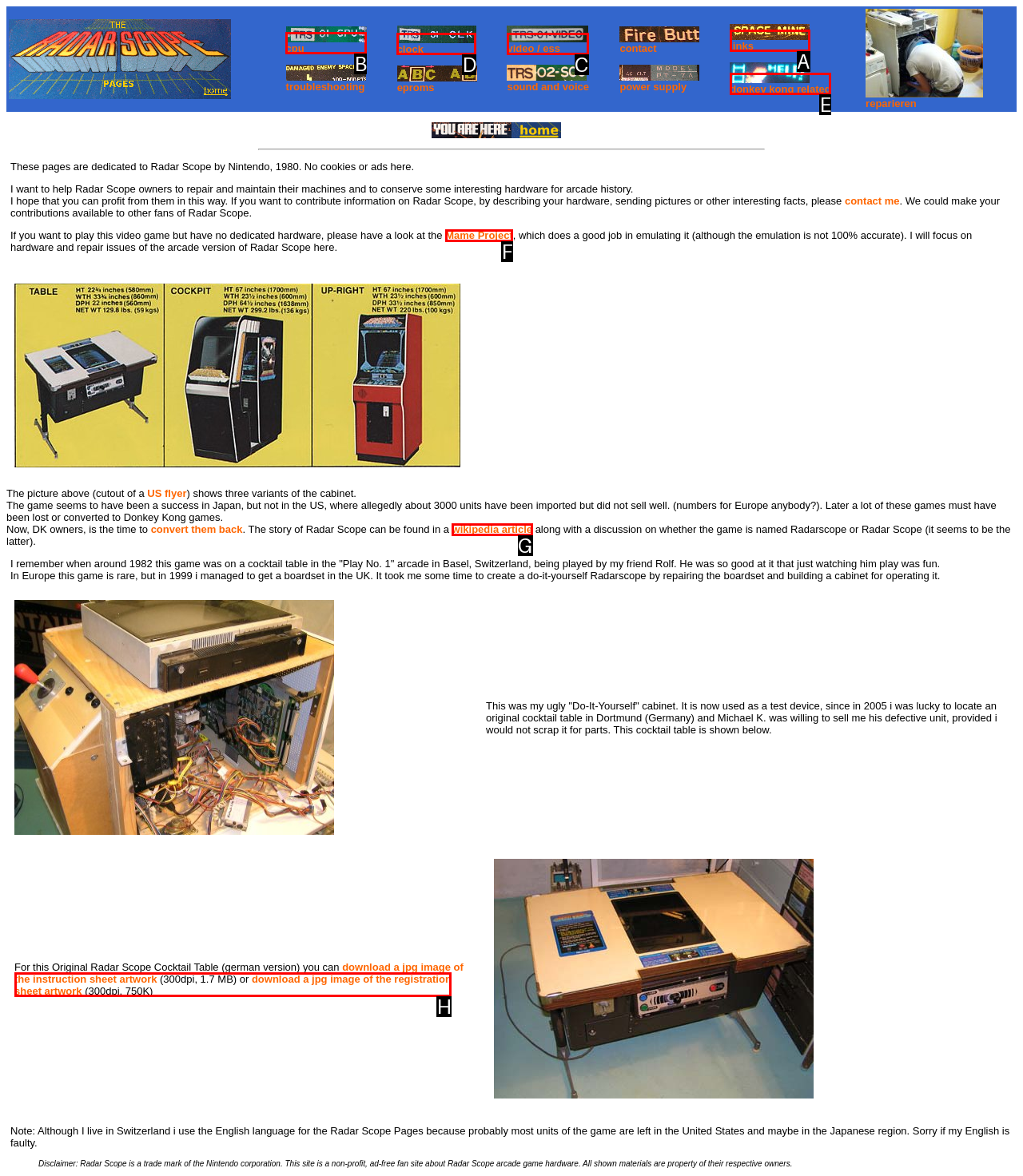Identify the matching UI element based on the description: video / ess
Reply with the letter from the available choices.

C